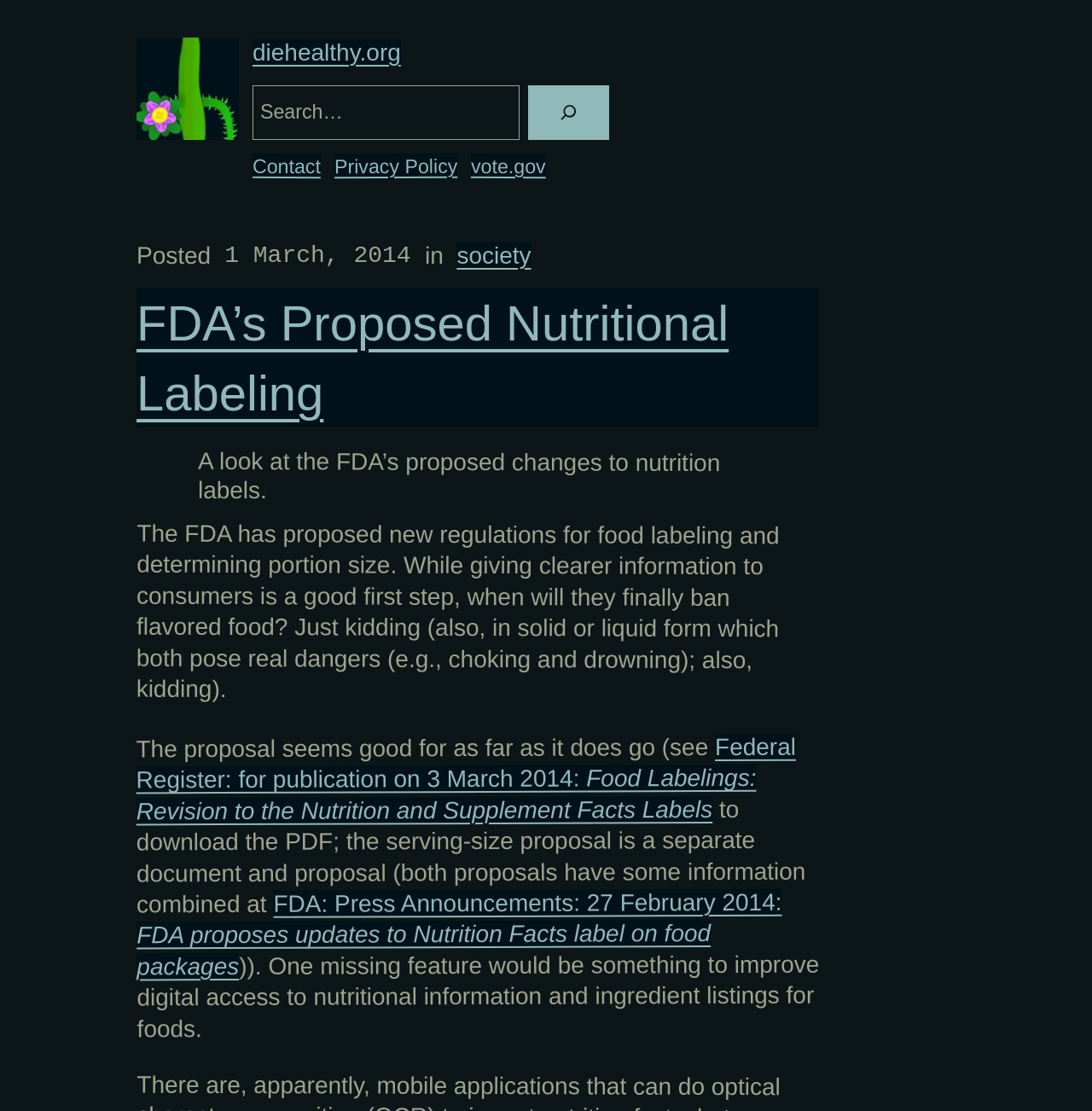Find the bounding box coordinates for the UI element whose description is: "Quilting Materials". The coordinates should be four float numbers between 0 and 1, in the format [left, top, right, bottom].

None